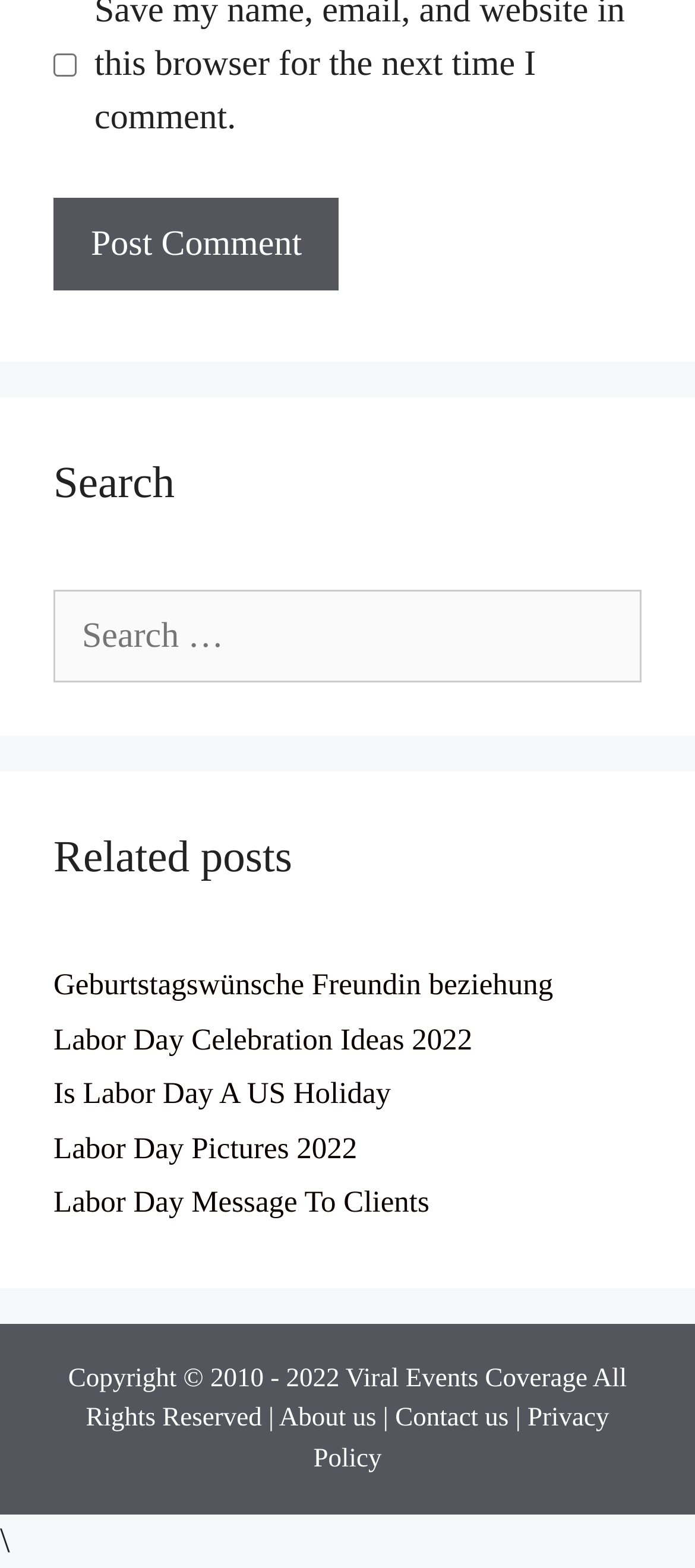Provide the bounding box coordinates of the UI element this sentence describes: "Labor Day Pictures 2022".

[0.077, 0.721, 0.514, 0.743]